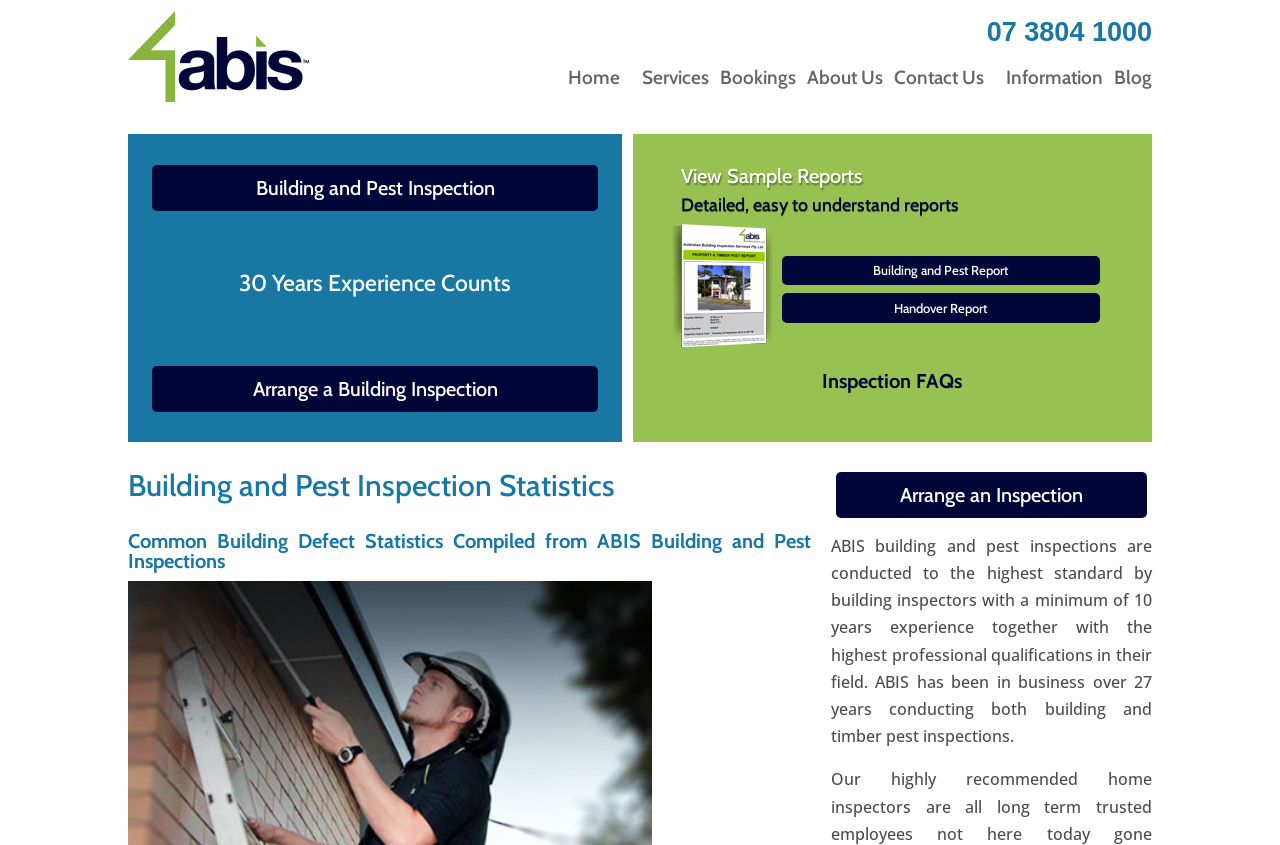What is the purpose of the company's inspections?
Using the image as a reference, answer the question with a short word or phrase.

To the highest standard